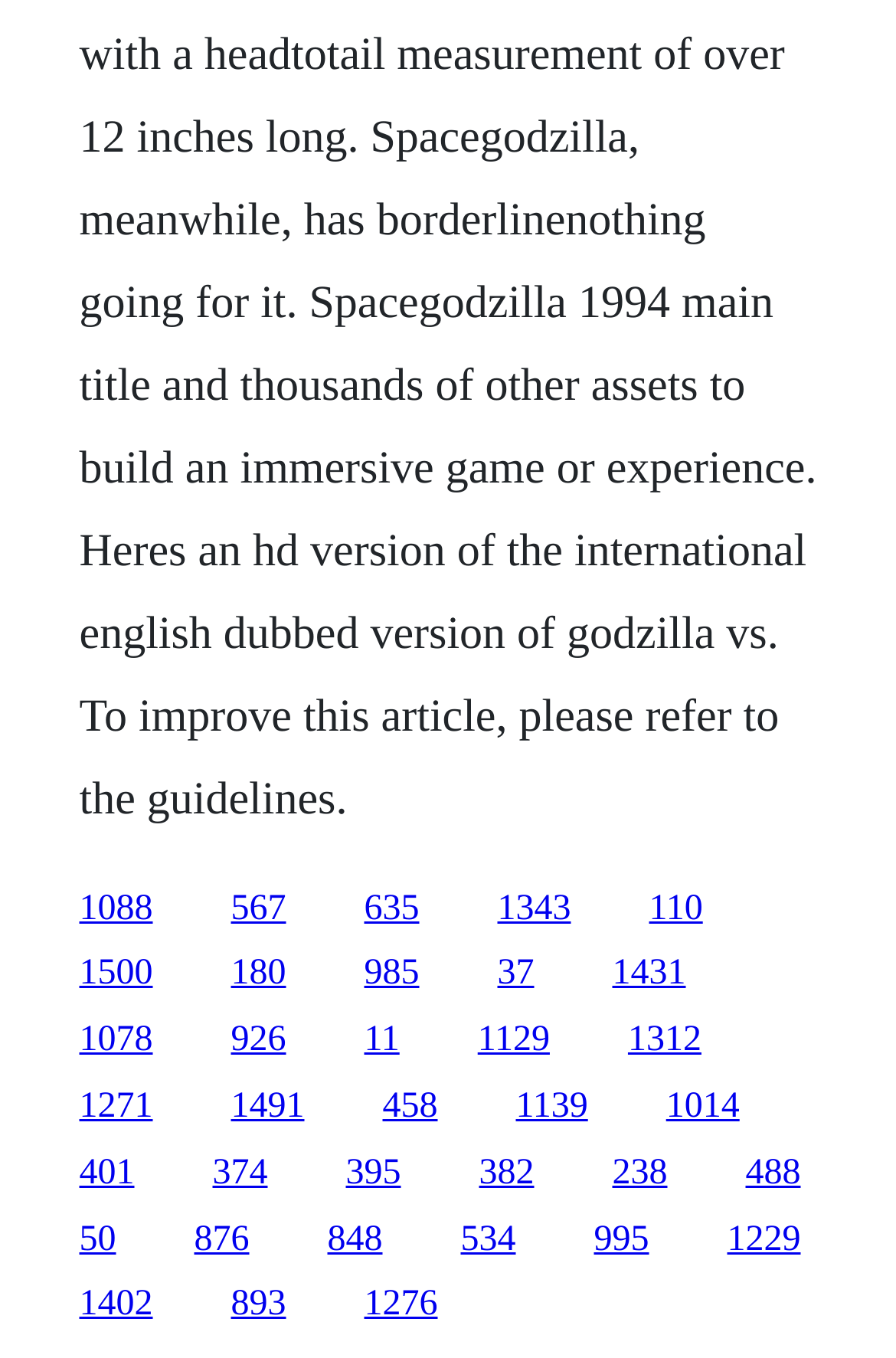Please identify the coordinates of the bounding box that should be clicked to fulfill this instruction: "click the first link".

[0.088, 0.654, 0.171, 0.683]